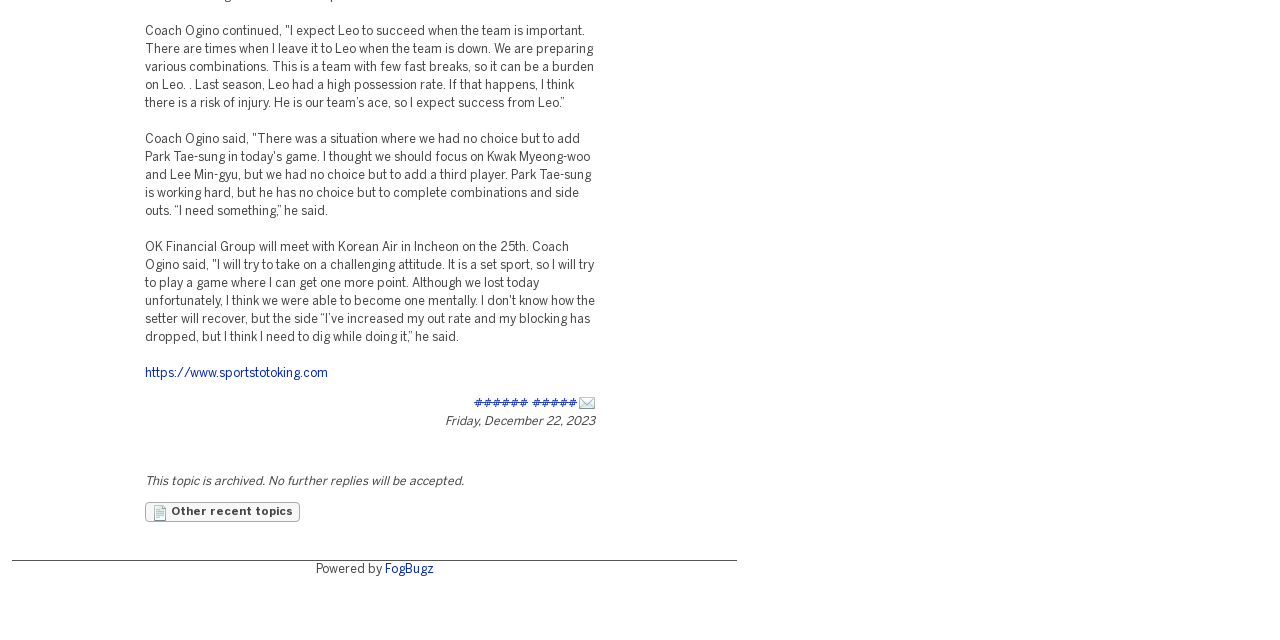Determine the bounding box for the described UI element: "FogBugz".

[0.3, 0.881, 0.339, 0.898]